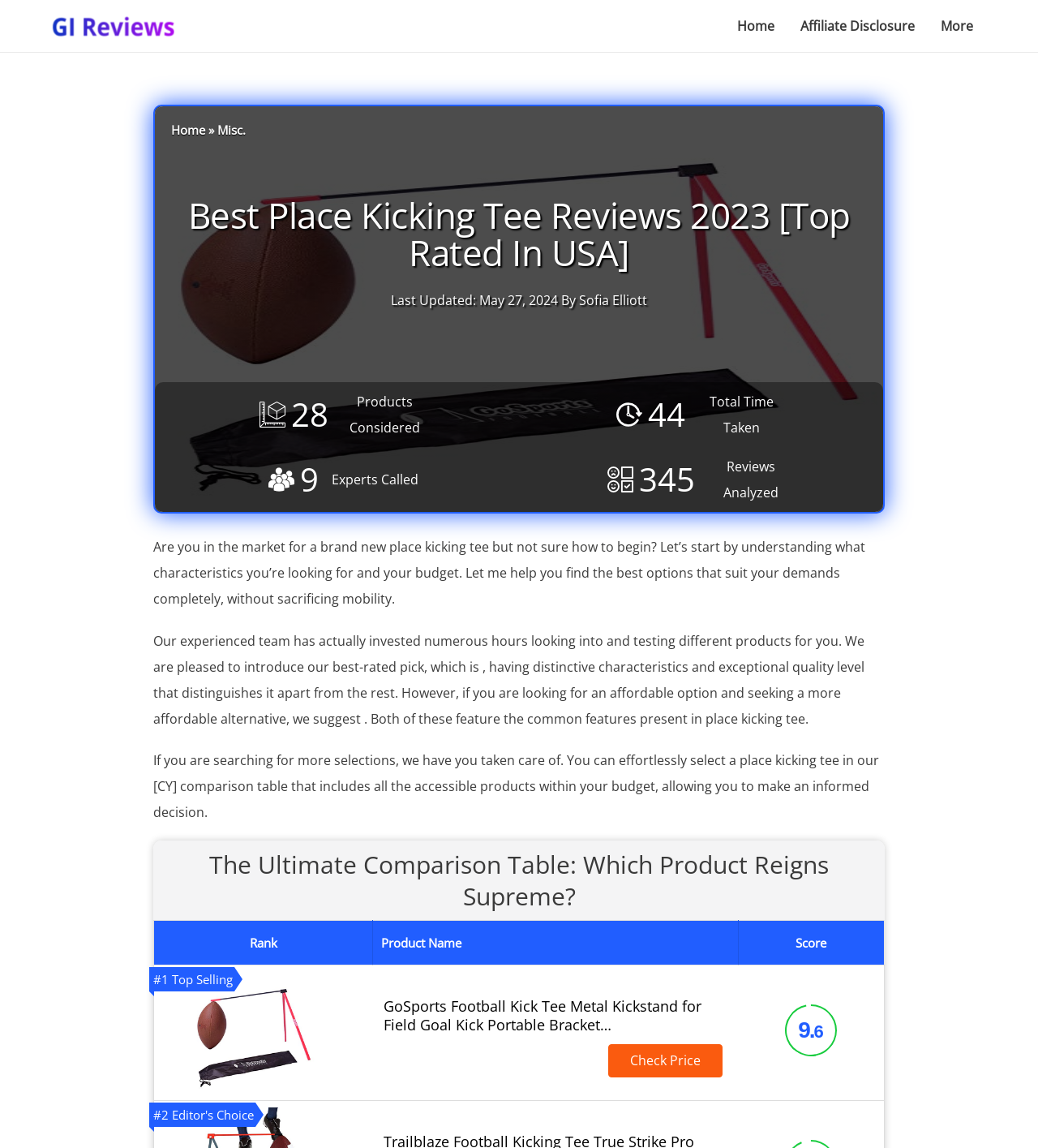Provide an in-depth description of the elements and layout of the webpage.

This webpage is a review page for the best place kicking tees in 2023. At the top, there is a navigation bar with links to "Home", "Affiliate Disclosure", and "More". Below the navigation bar, there is a large image with the title "Top Rated Best Place Kicking Tee Reviews 2023" and a breadcrumb navigation with links to "Home" and "Misc.". 

To the right of the breadcrumb navigation, there is a heading that reads "Best Place Kicking Tee Reviews 2023 [Top Rated In USA]". Below this heading, there is a section with three images and corresponding text, indicating that the website has considered 28 products, spent 44 research hours, and consulted 9 experts to provide the best reviews.

Below this section, there is a large block of text that introduces the purpose of the webpage, which is to help users find the best place kicking tee that suits their demands and budget. The text also mentions that the website's experienced team has invested numerous hours in researching and testing different products.

Following the introductory text, there is a heading that reads "The Ultimate Comparison Table: Which Product Reigns Supreme?". Below this heading, there is a comparison table with three columns: "Rank", "Product Name", and "Score". The table has multiple rows, each representing a different product, with images and links to the product names and prices.

In total, there are 5 images on the page, including the website's logo, the top-rated product image, and three images in the section indicating the research process. There are also multiple links to other pages on the website, including the navigation bar and the comparison table.